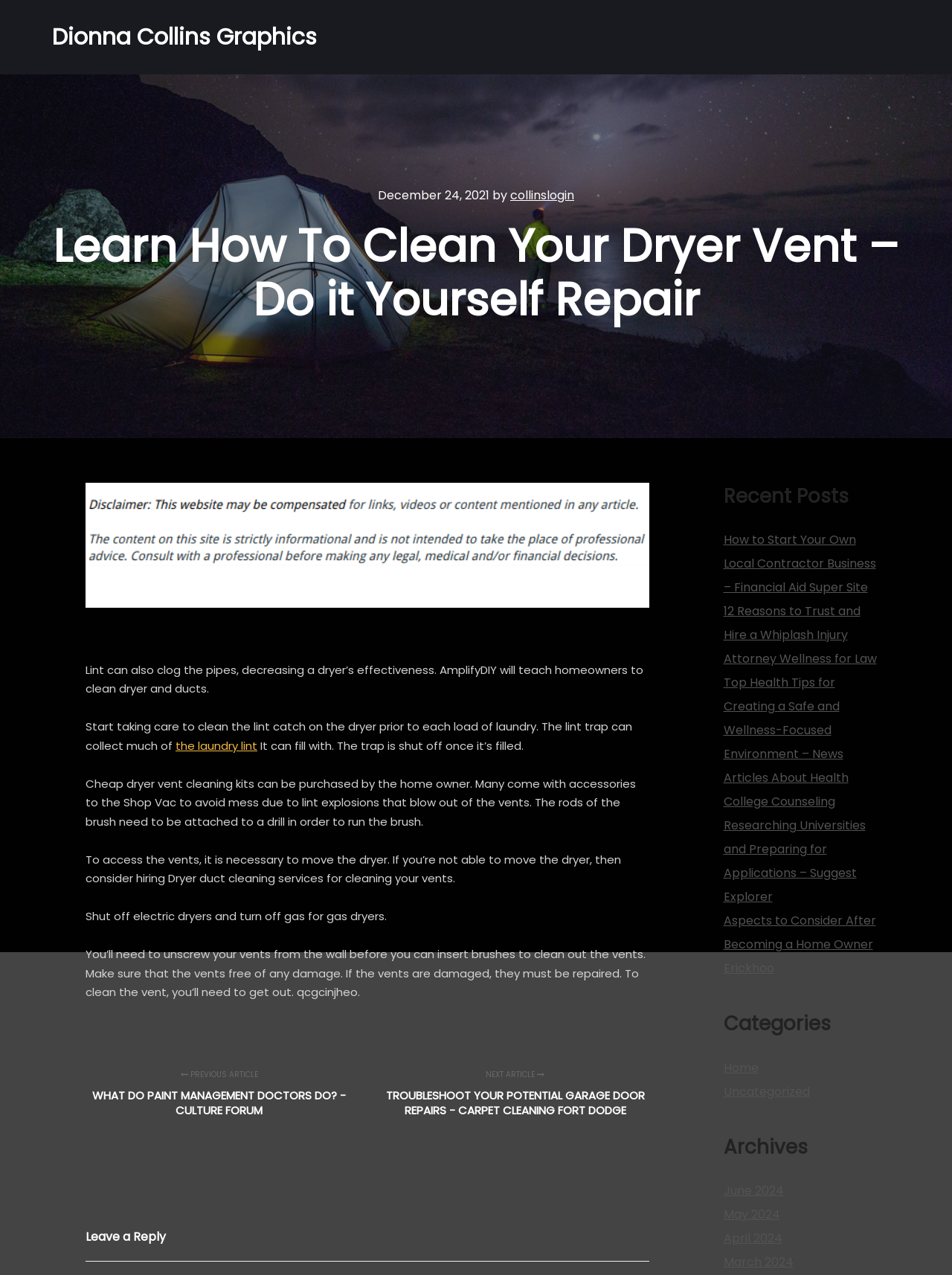Using the webpage screenshot and the element description the laundry lint, determine the bounding box coordinates. Specify the coordinates in the format (top-left x, top-left y, bottom-right x, bottom-right y) with values ranging from 0 to 1.

[0.184, 0.579, 0.27, 0.591]